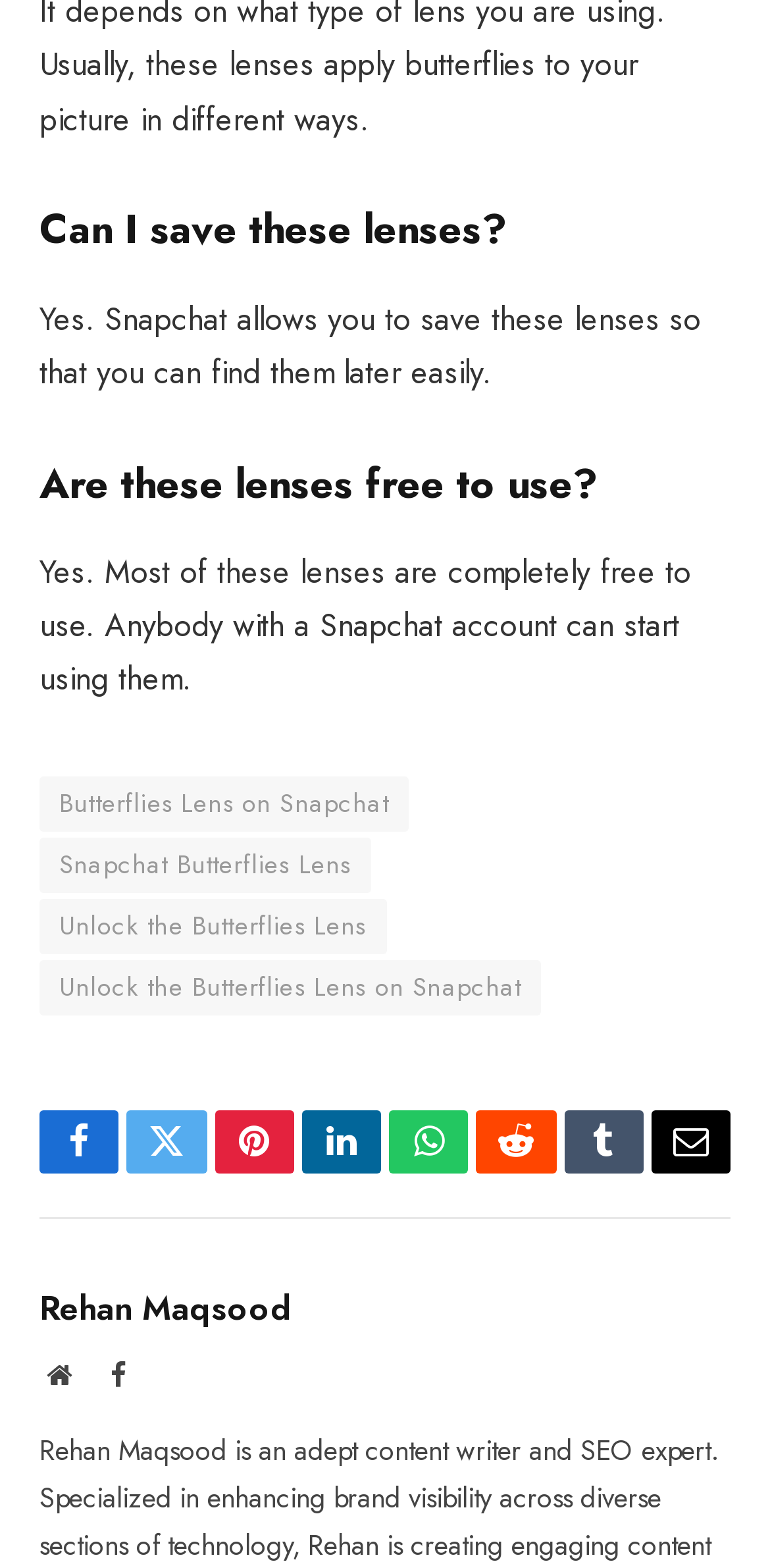Locate the bounding box of the UI element described by: "WhatsApp" in the given webpage screenshot.

[0.505, 0.708, 0.608, 0.748]